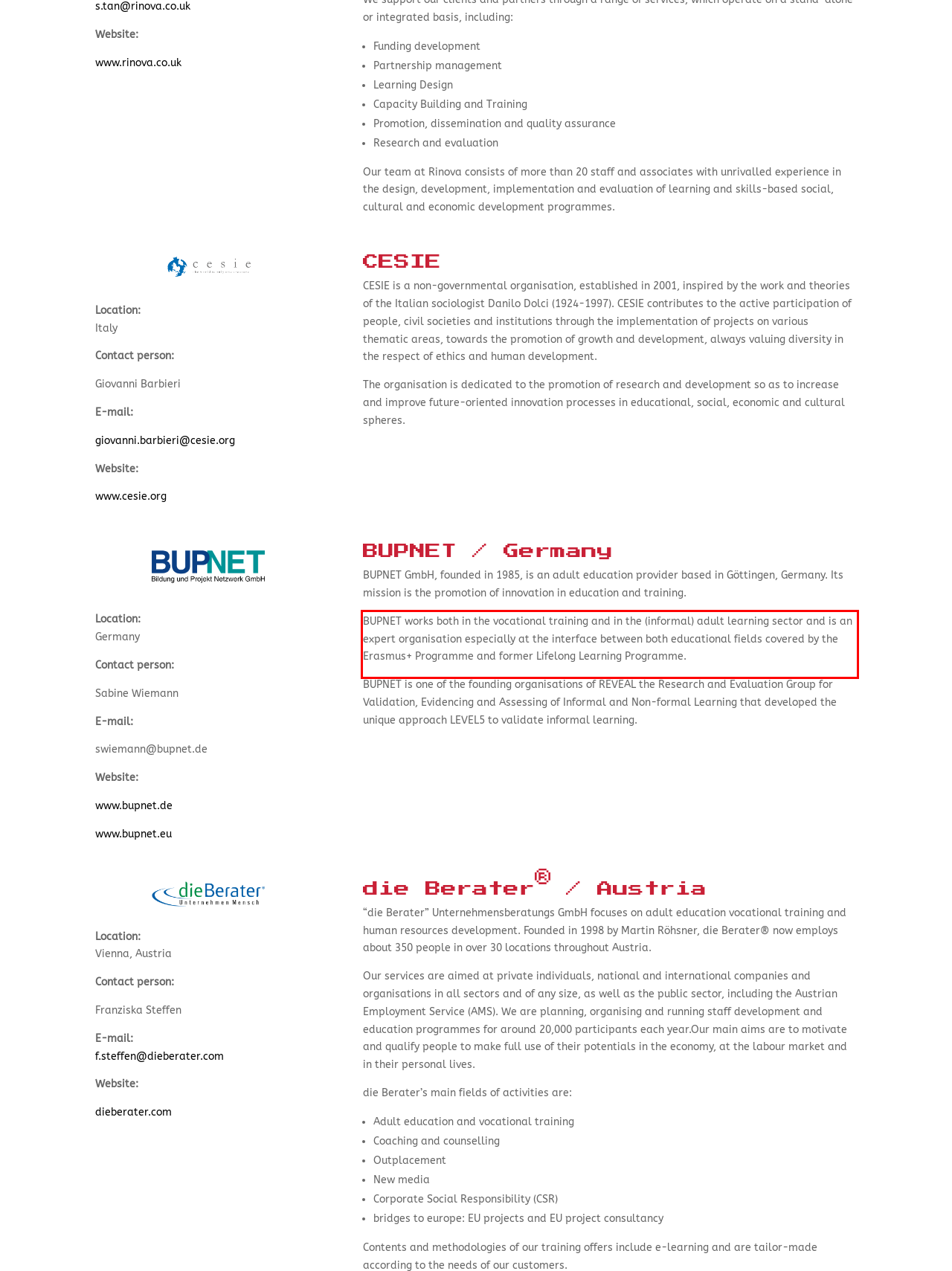Using the provided webpage screenshot, recognize the text content in the area marked by the red bounding box.

BUPNET works both in the vocational training and in the (informal) adult learning sector and is an expert organisation especially at the interface between both educational fields covered by the Erasmus+ Programme and former Lifelong Learning Programme.